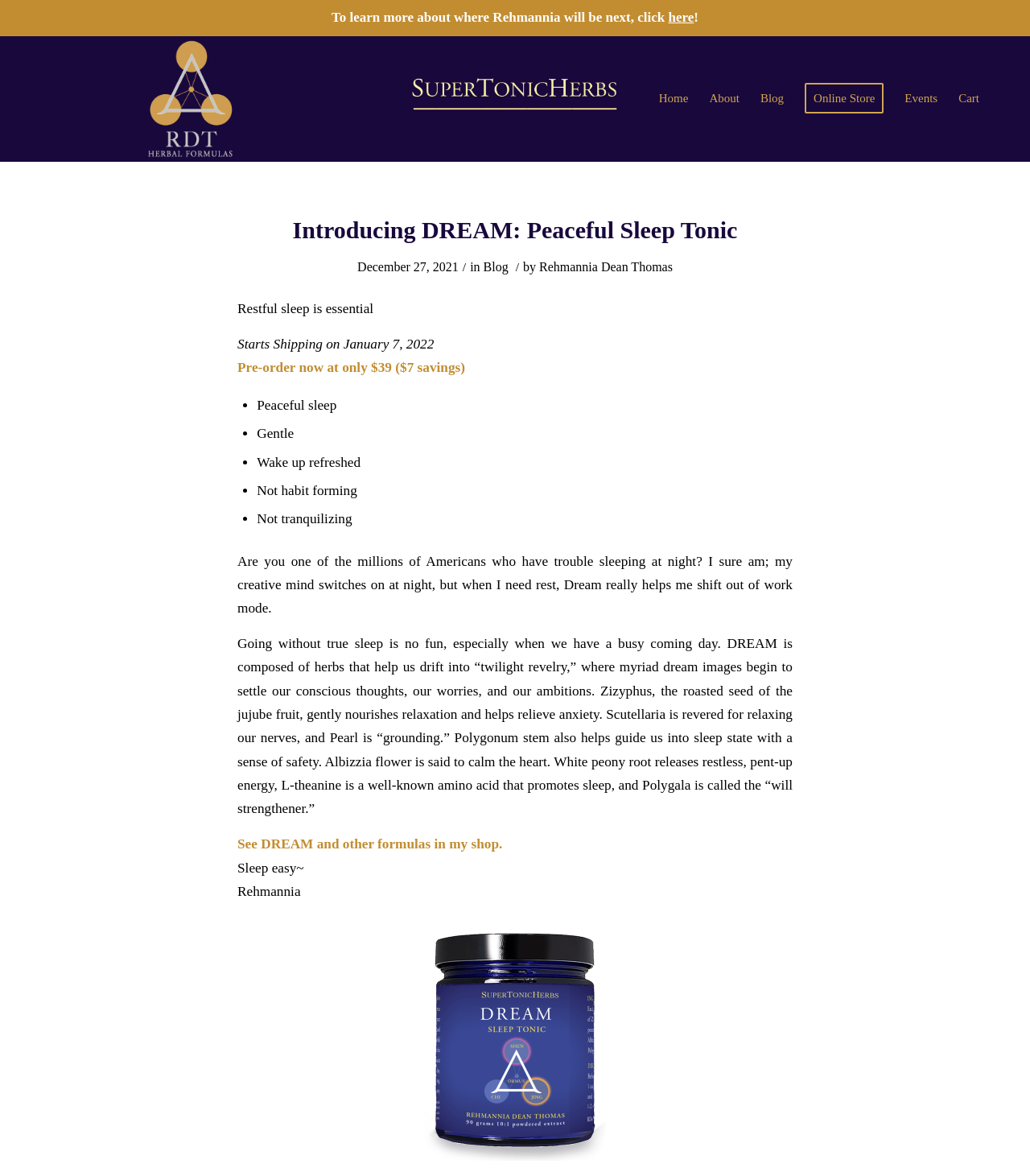Provide the bounding box coordinates of the HTML element this sentence describes: "my shop".

[0.436, 0.711, 0.484, 0.724]